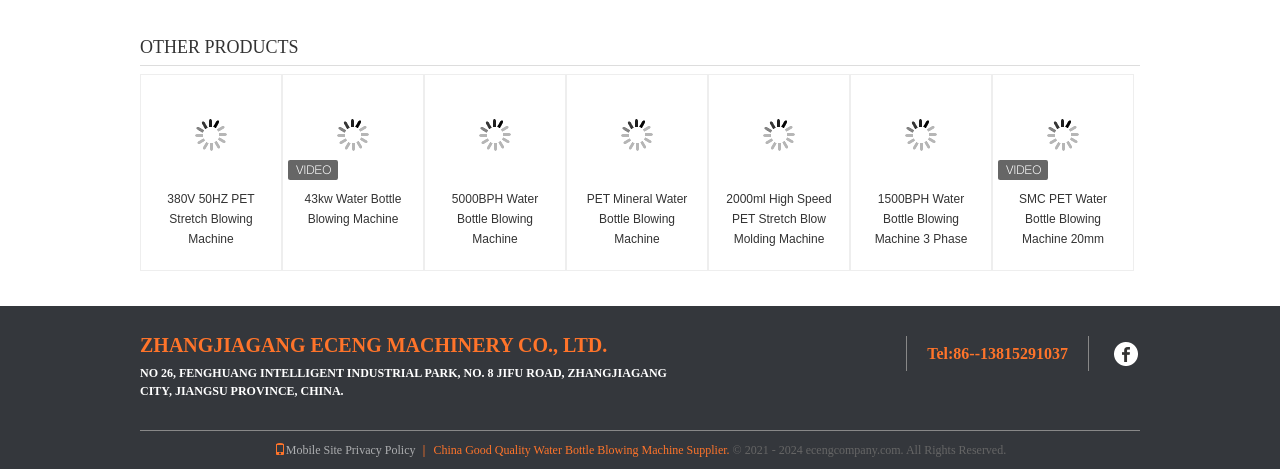What is the company name mentioned on this webpage?
Answer the question in a detailed and comprehensive manner.

I found a StaticText element with the text 'ZHANGJIAGANG ECENG MACHINERY CO., LTD.' which appears to be the company name. This text is located at the bottom of the webpage, suggesting that it is the company's name and contact information.